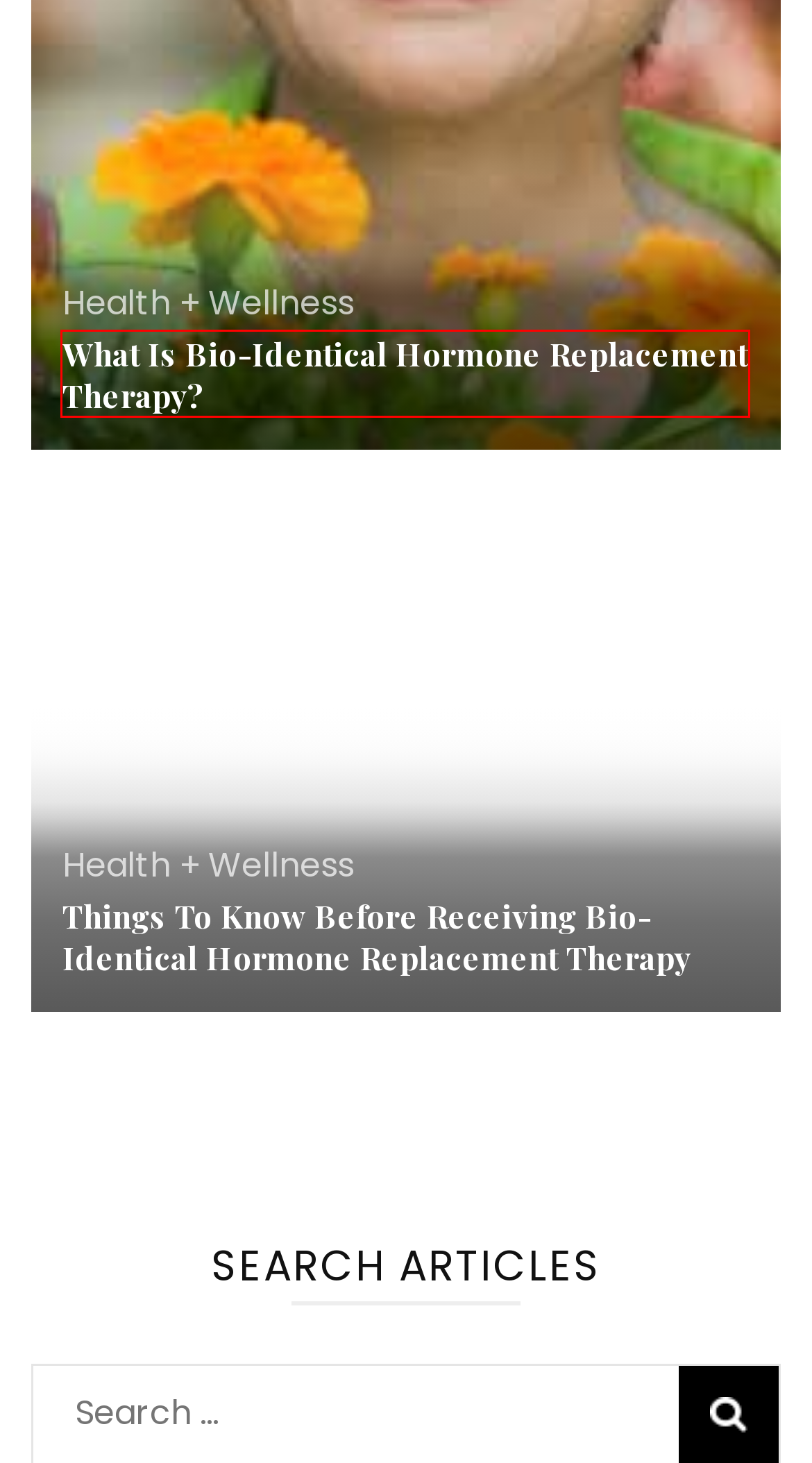Consider the screenshot of a webpage with a red bounding box around an element. Select the webpage description that best corresponds to the new page after clicking the element inside the red bounding box. Here are the candidates:
A. Guest Blogging - Health & Beauty
B. Health + Wellness - Health & Beauty
C. Things To Know Before Receiving Bio-Identical Hormone Replacement Therapy - Health & Beauty
D. Health & Beauty - Health & Beauty
E. Bio-Identical Hormone Replacement Therapy - Health & Beauty
F. How Long Does it Take to Get a Tattoo Removed - Health & Beauty
G. Health & Beauty - Ideas to Enhance YOU
H. Testosterone Therapy Shown Not to Increase Prostate Cancer Risk - Health & Beauty

E